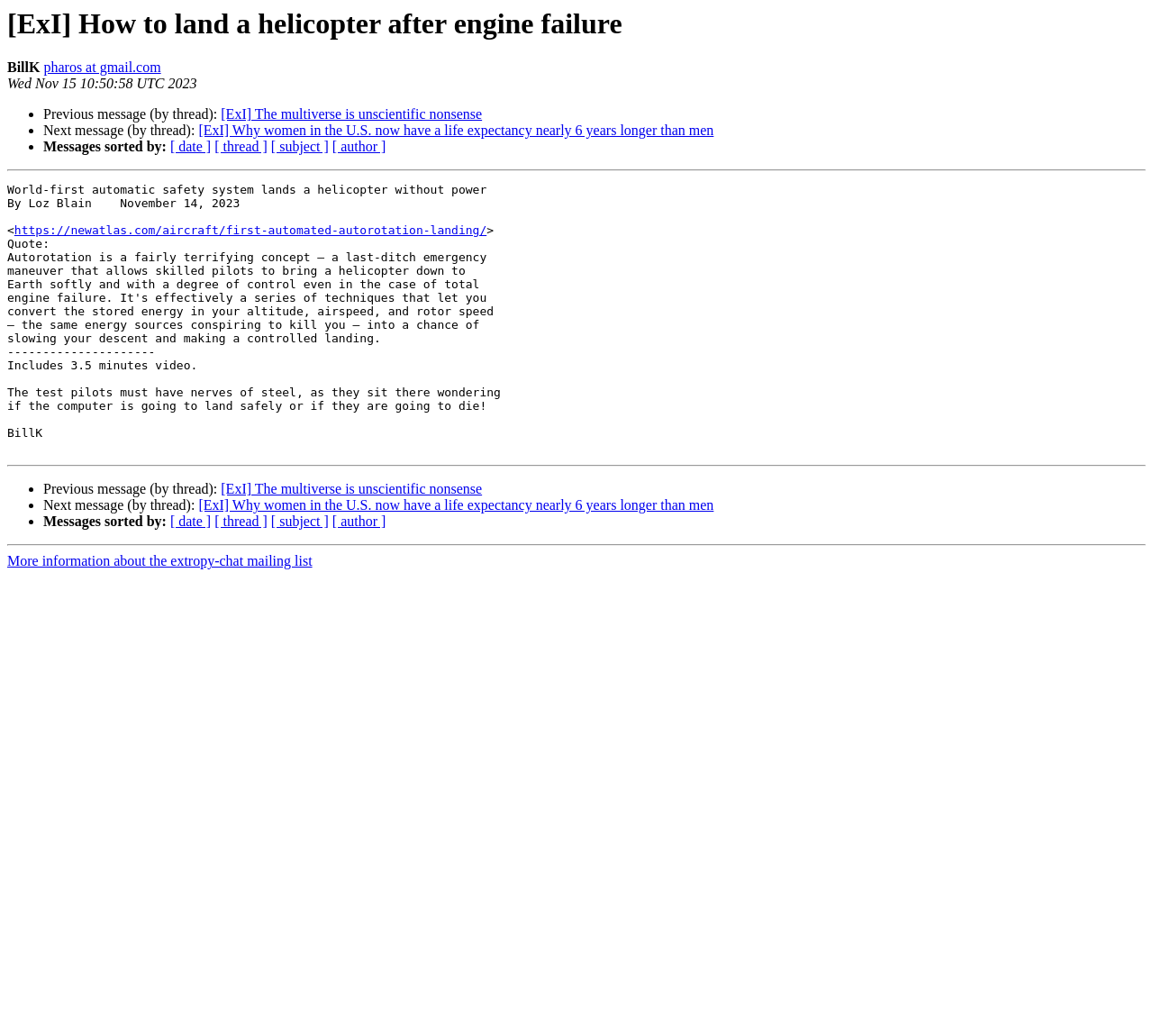Please determine the main heading text of this webpage.

[ExI] How to land a helicopter after engine failure